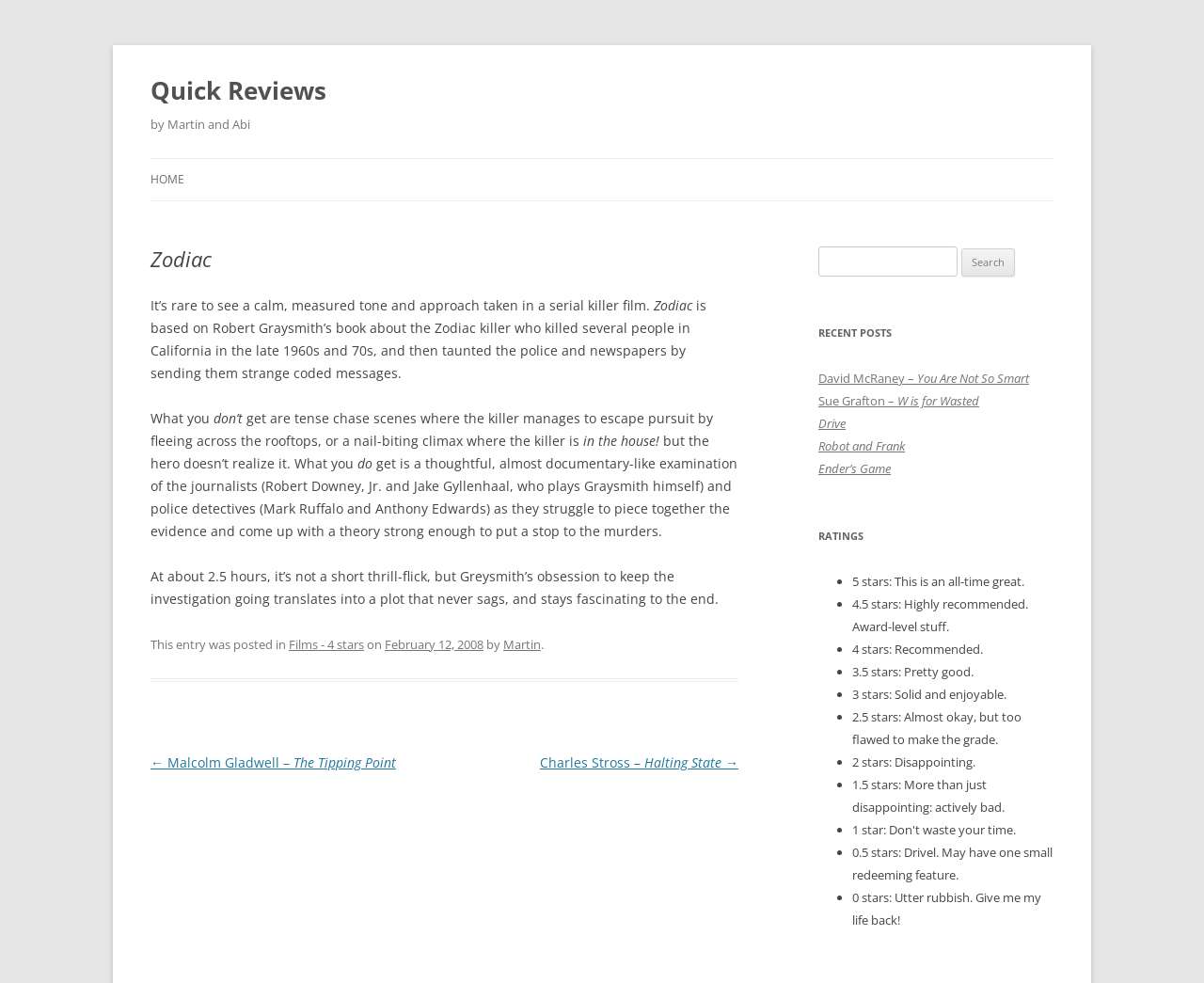Describe all the key features of the webpage in detail.

This webpage is a review of the film "Zodiac" directed by Martin and Abi. At the top of the page, there is a heading "Quick Reviews" followed by a link with the same text. Below this, there is a heading "by Martin and Abi" and a link to skip to the content.

The main content of the page is an article about the film "Zodiac". The article starts with a heading "Zodiac" and then provides a brief summary of the film, stating that it's a thoughtful and documentary-like examination of the journalists and police detectives who investigated the Zodiac killer. The text is divided into several paragraphs, with the first paragraph describing the film's tone and approach, and the subsequent paragraphs discussing the plot and the performances of the actors.

Below the article, there is a footer section that provides information about the post, including the category "Films - 4 stars", the date "February 12, 2008", and the author "Martin".

On the right side of the page, there are several sections, including a search bar, a list of recent posts, and a section titled "RATINGS" that explains the rating system used on the website. The rating system is divided into several categories, ranging from 5 stars (all-time great) to 0 stars (utter rubbish), with brief descriptions for each category.

There are also several links on the page, including links to other posts, such as "Malcolm Gladwell – The Tipping Point" and "Charles Stross – Halting State", as well as links to other sections of the website.